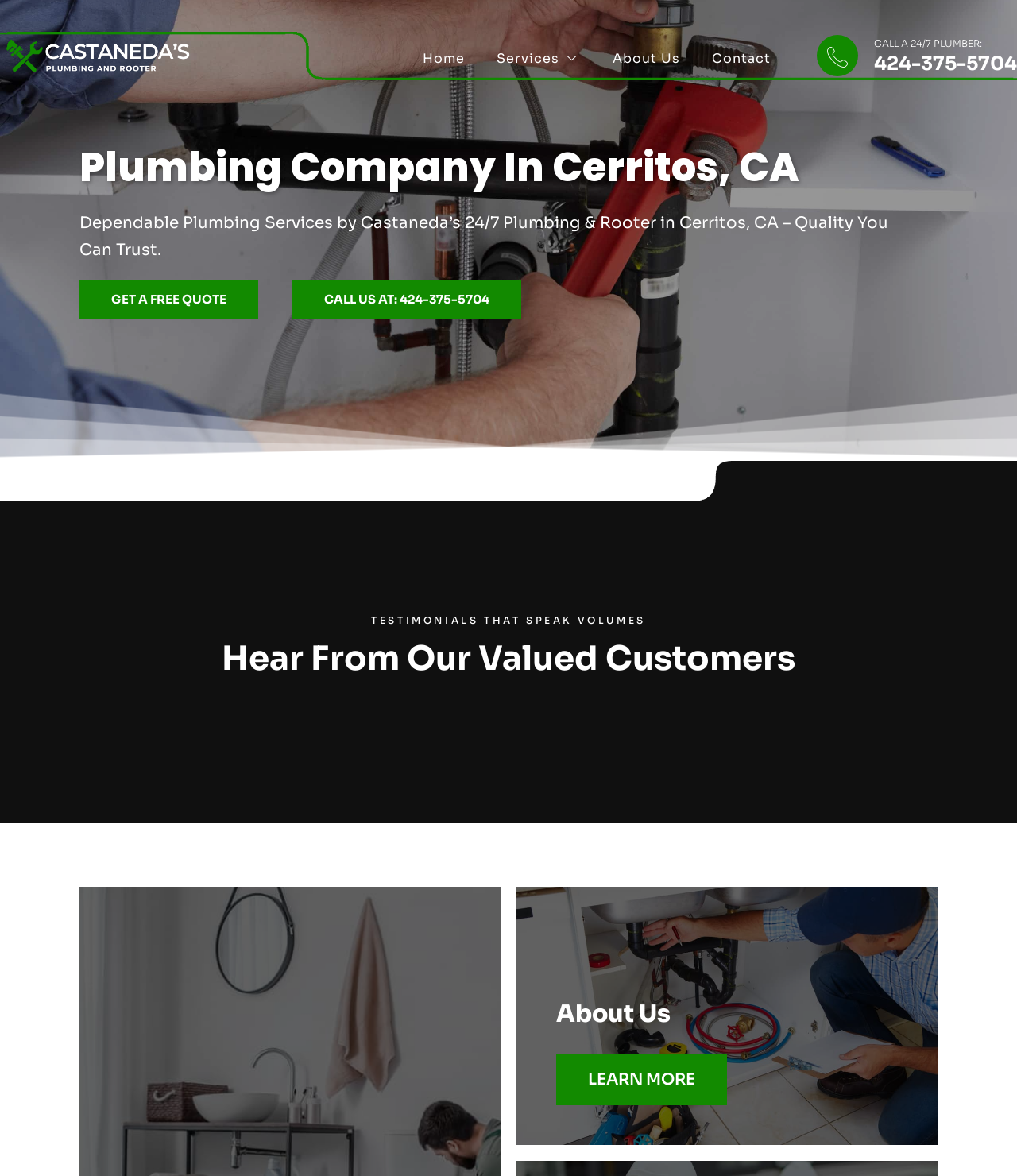Please identify the bounding box coordinates of the element I need to click to follow this instruction: "View services offered".

[0.472, 0.04, 0.586, 0.06]